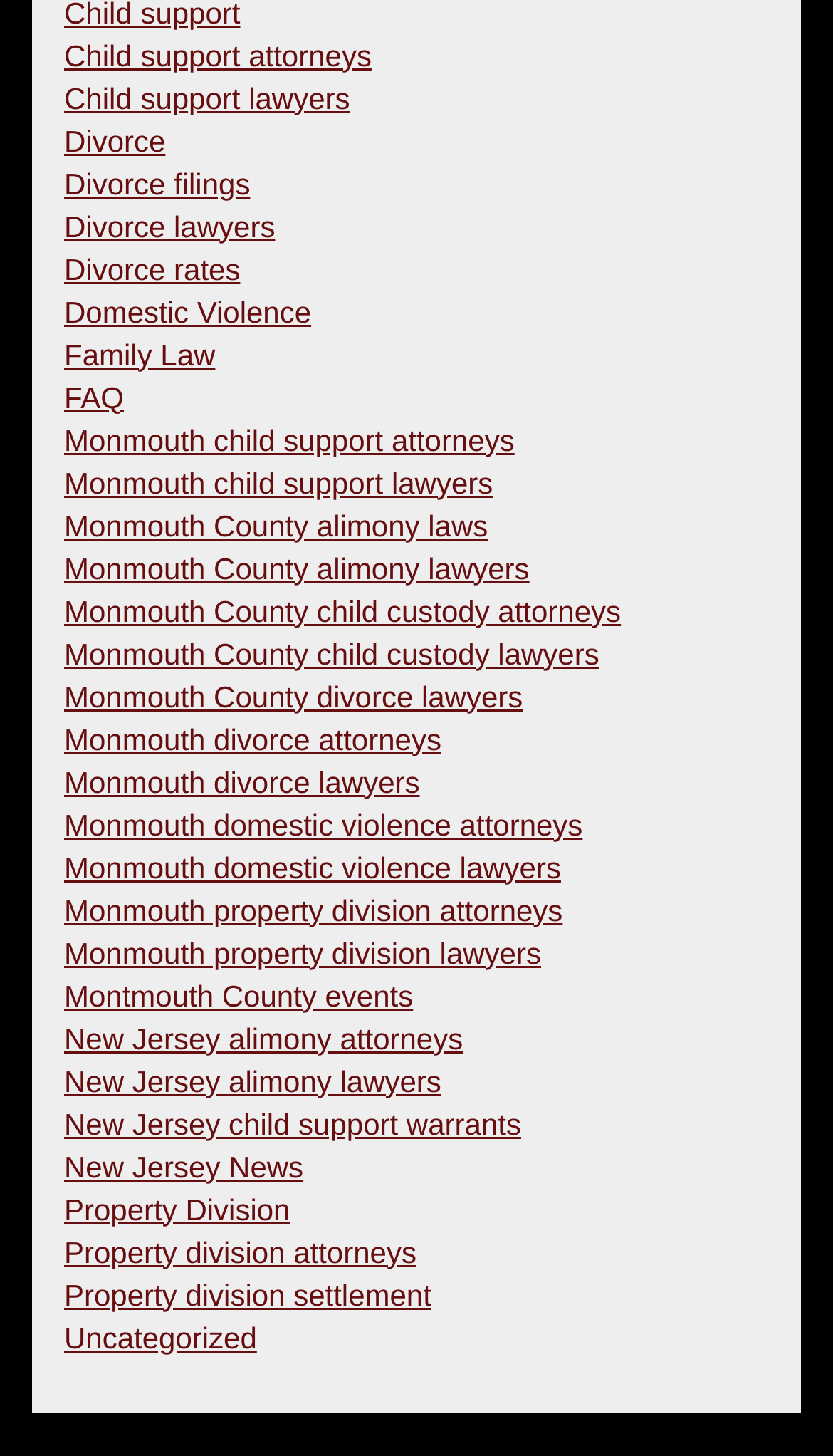Determine the bounding box coordinates of the clickable element to achieve the following action: 'Read about New Jersey alimony attorneys'. Provide the coordinates as four float values between 0 and 1, formatted as [left, top, right, bottom].

[0.077, 0.701, 0.556, 0.725]